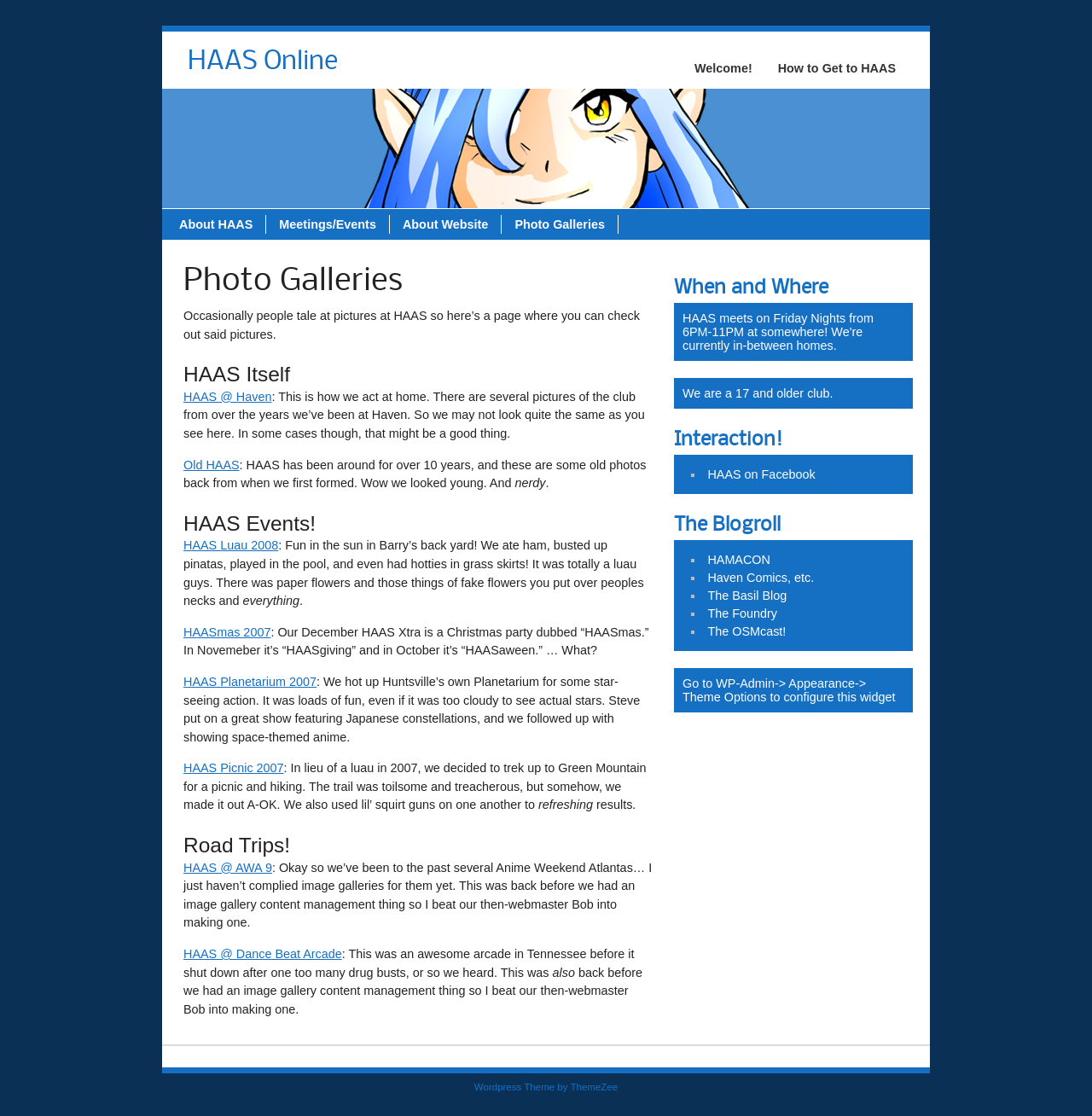How many links are listed under 'The Blogroll'?
Please use the visual content to give a single word or phrase answer.

4